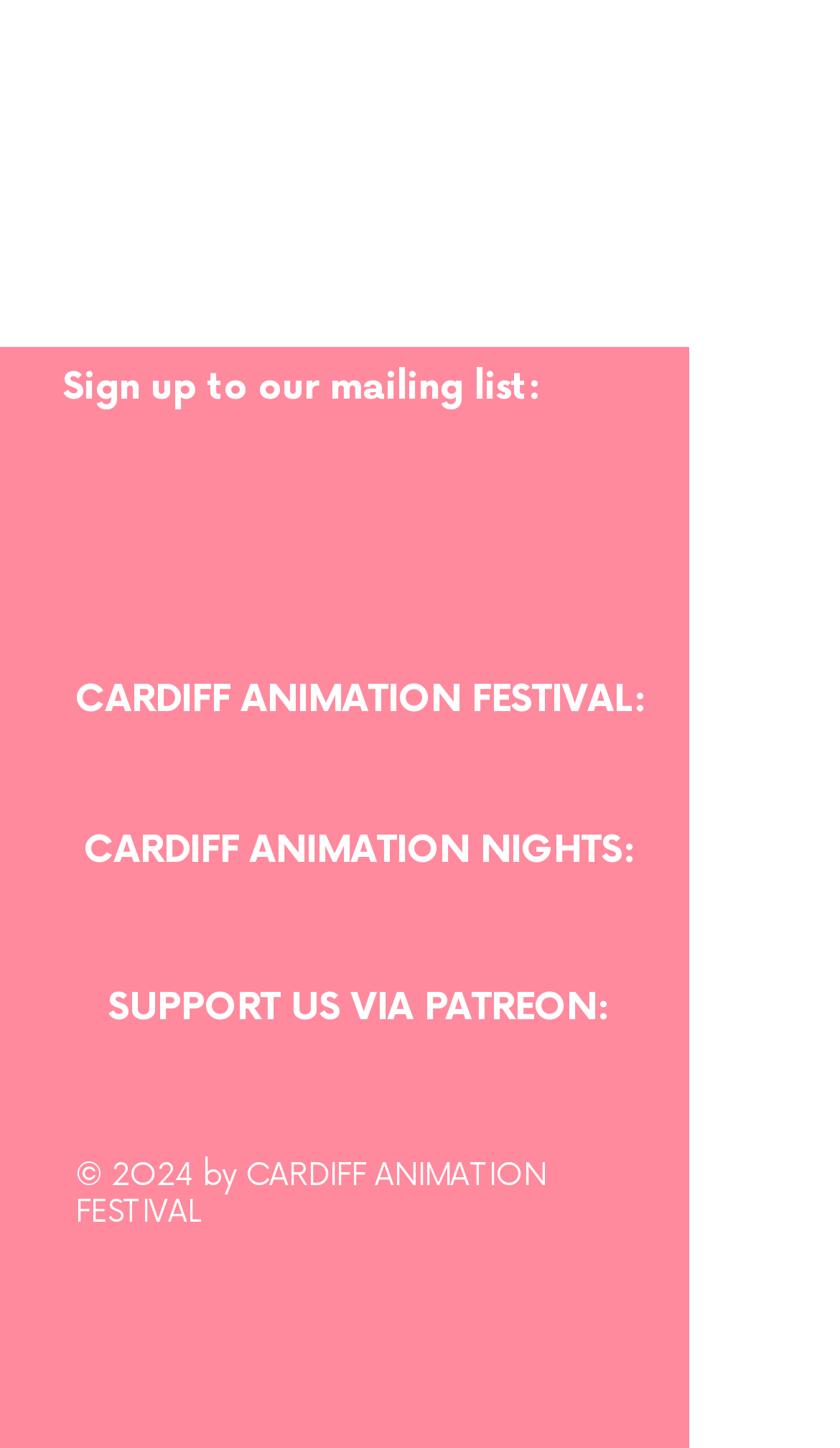Please find the bounding box coordinates of the element that must be clicked to perform the given instruction: "Sign up to the mailing list". The coordinates should be four float numbers from 0 to 1, i.e., [left, top, right, bottom].

[0.074, 0.251, 0.744, 0.283]